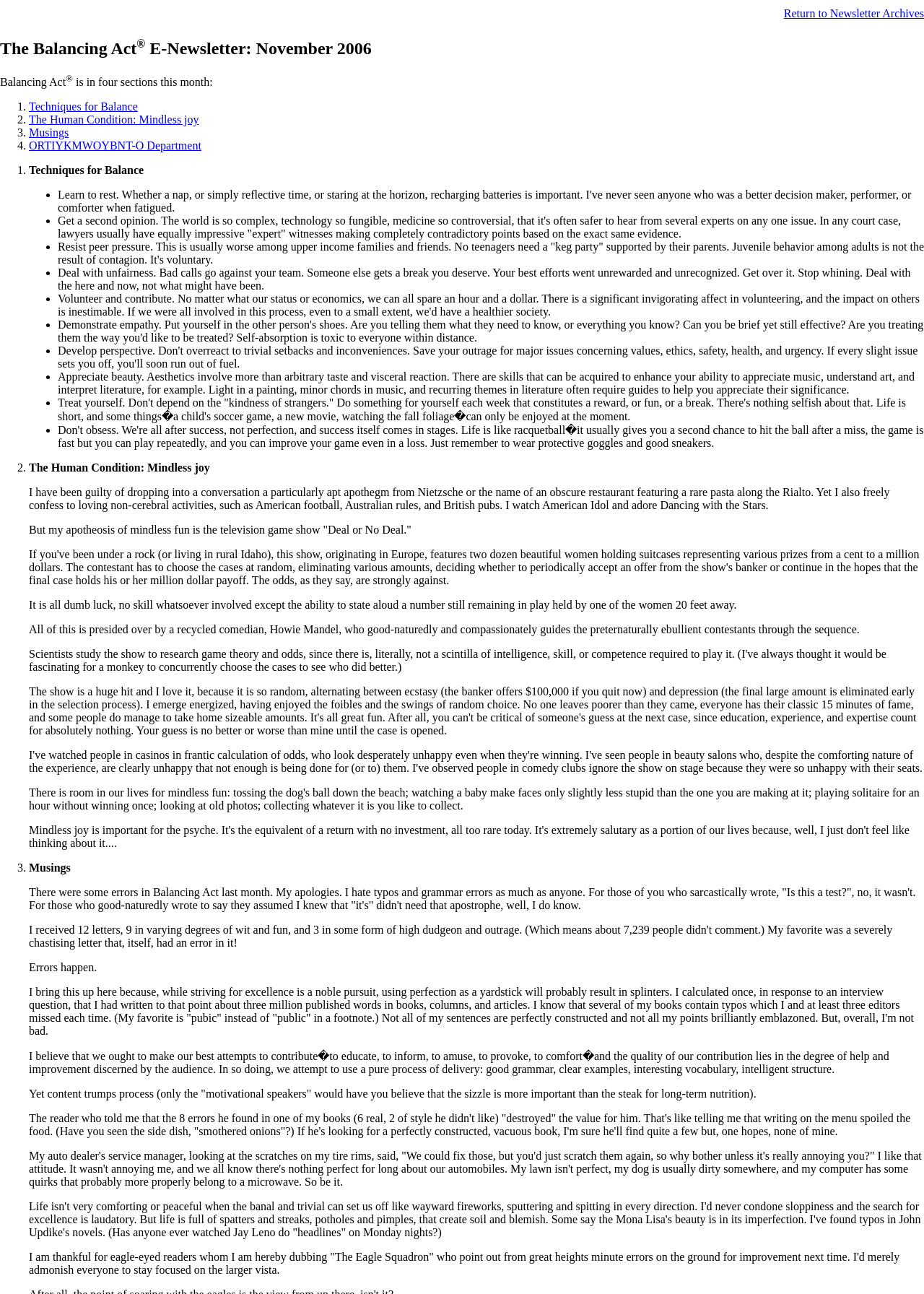From the screenshot, find the bounding box of the UI element matching this description: "ORTIYKMWOYBNT-O Department". Supply the bounding box coordinates in the form [left, top, right, bottom], each a float between 0 and 1.

[0.031, 0.108, 0.218, 0.117]